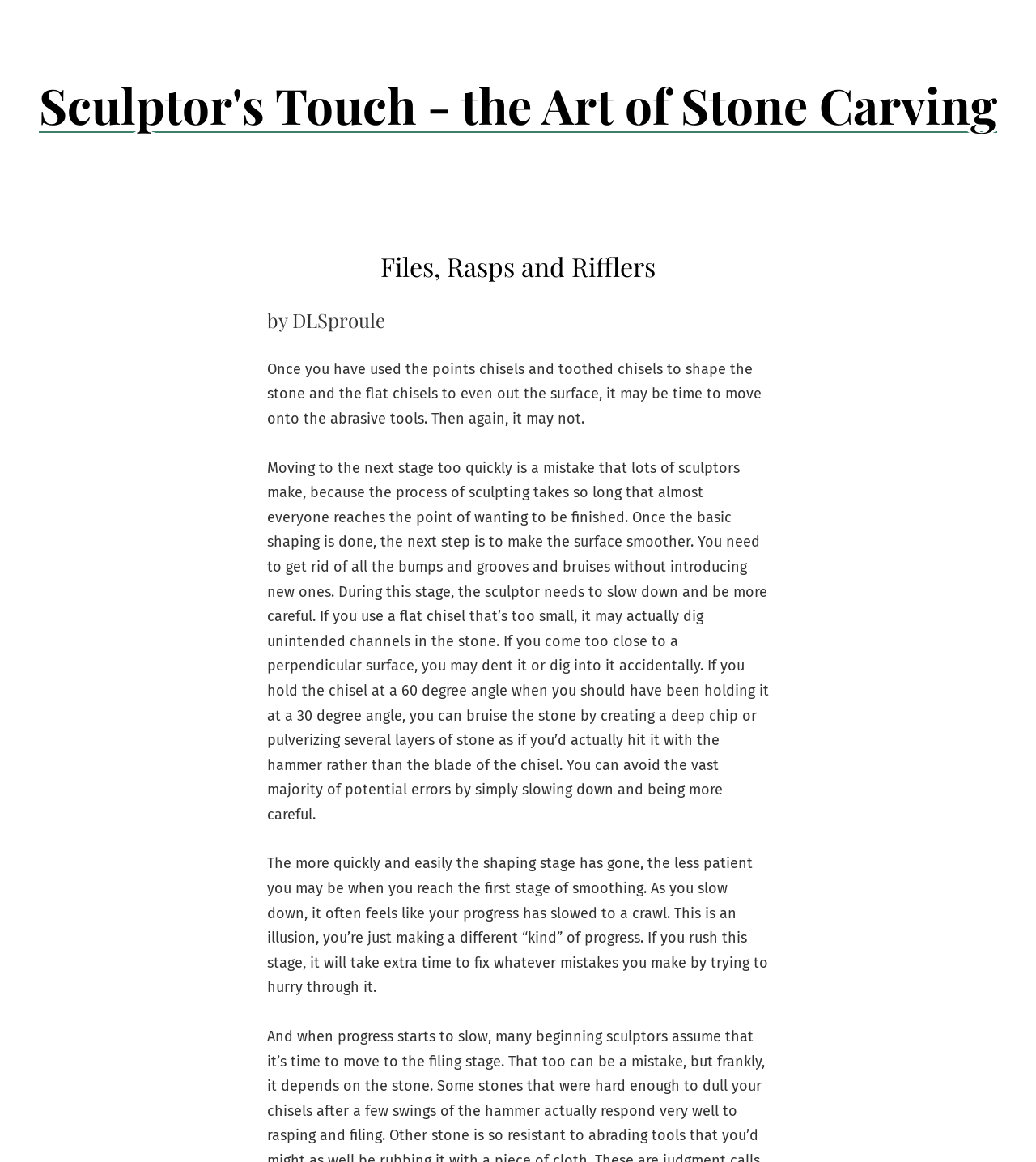Describe the webpage in detail, including text, images, and layout.

The webpage is about stone carving, specifically discussing the use of files, rasps, and rifflers in the process. At the top, there is a link to "Sculptor's Touch - the Art of Stone Carving" which is positioned almost at the center of the page, taking up about 90% of the width. Below this link, there is a header section that spans about half of the page's width, containing two headings: "Files, Rasps and Rifflers" and "by DLSproule". 

The main content of the page is a series of three paragraphs that occupy the majority of the page's width, starting from about a quarter of the way down from the top and extending to about three-quarters of the way down. The first paragraph discusses the importance of not rushing the sculpting process, while the second paragraph provides more detailed advice on how to avoid common mistakes during the smoothing stage. The third paragraph continues this theme, emphasizing the need for patience and careful attention to detail.